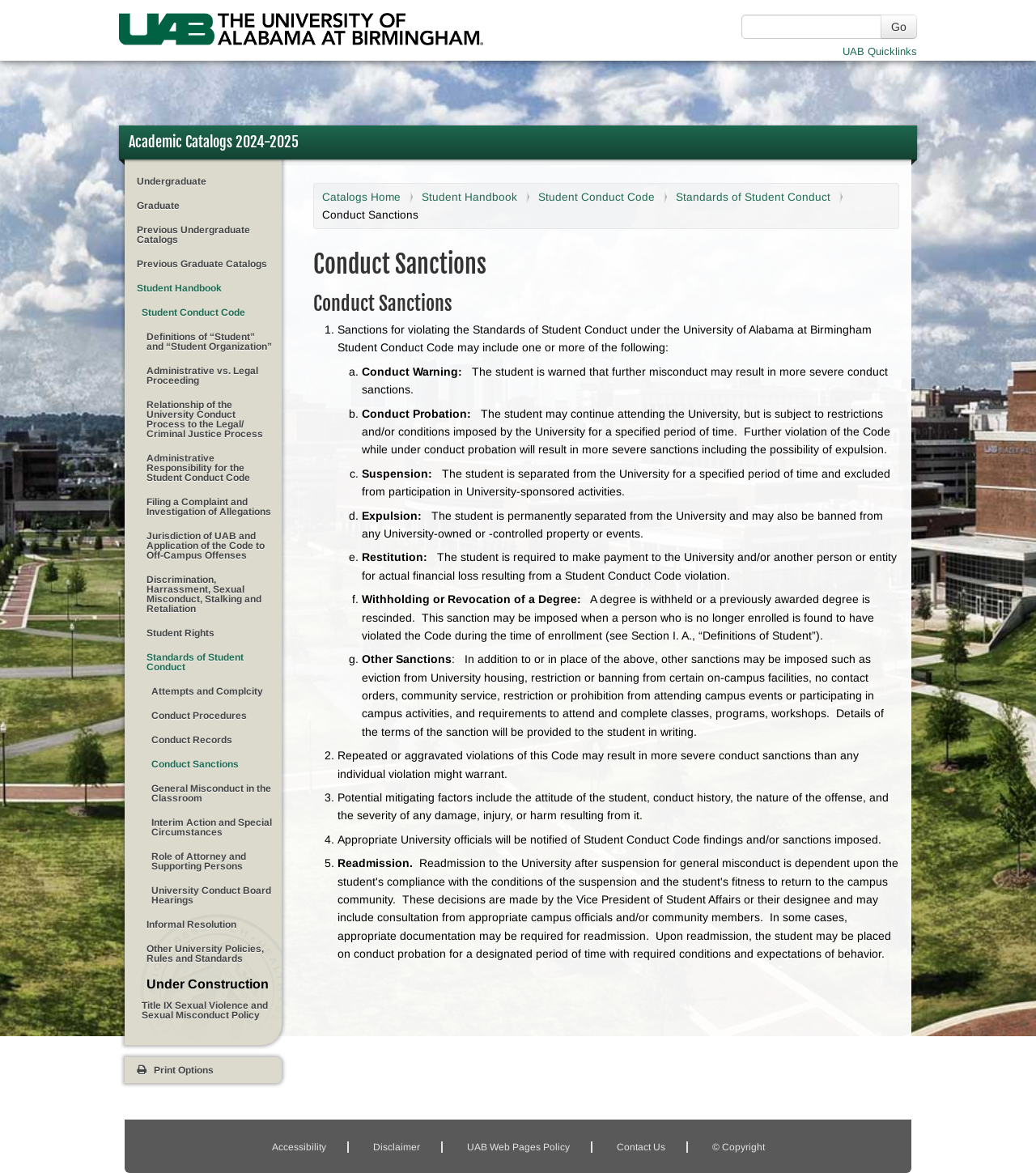What is the link 'Student Conduct Code' related to?
Provide a detailed answer to the question using information from the image.

I found the answer by looking at the link 'Student Conduct Code' and its location on the webpage, which suggests that it is related to the Conduct Sanctions section.